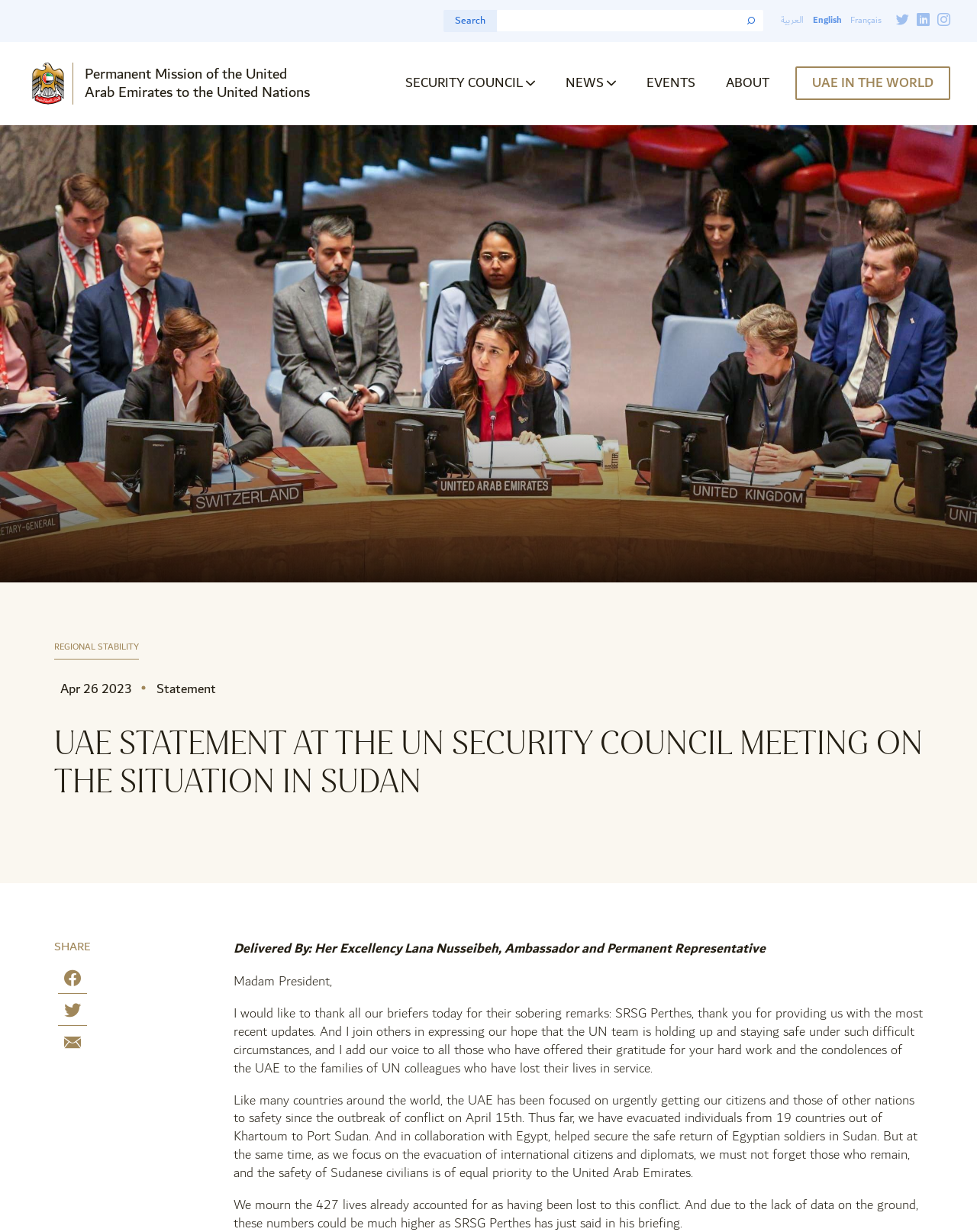Identify the bounding box of the HTML element described as: "Events".

[0.662, 0.058, 0.712, 0.076]